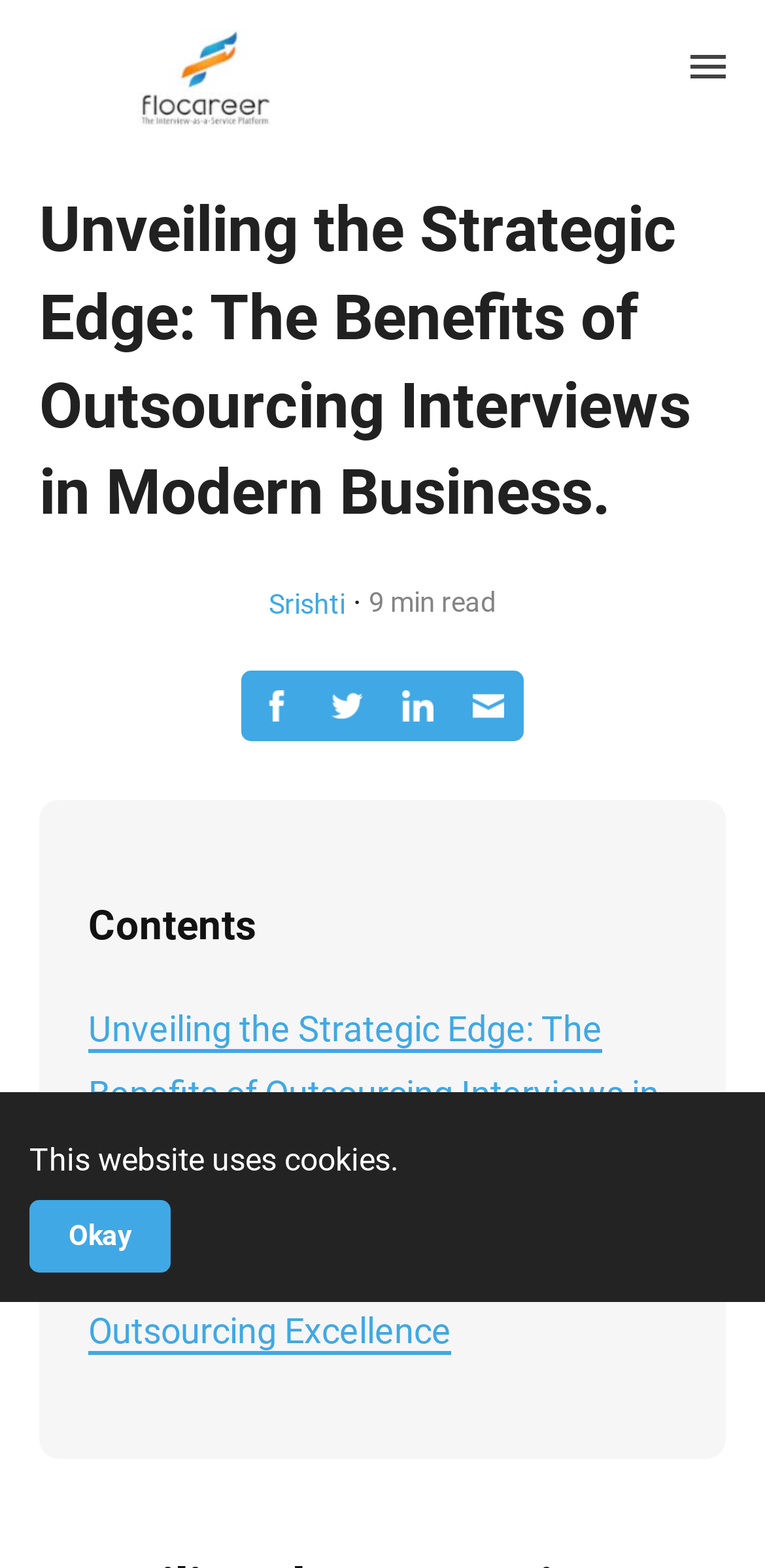Please determine the bounding box coordinates of the element's region to click in order to carry out the following instruction: "Read the article about Unveiling the Strategic Edge". The coordinates should be four float numbers between 0 and 1, i.e., [left, top, right, bottom].

[0.115, 0.643, 0.862, 0.753]